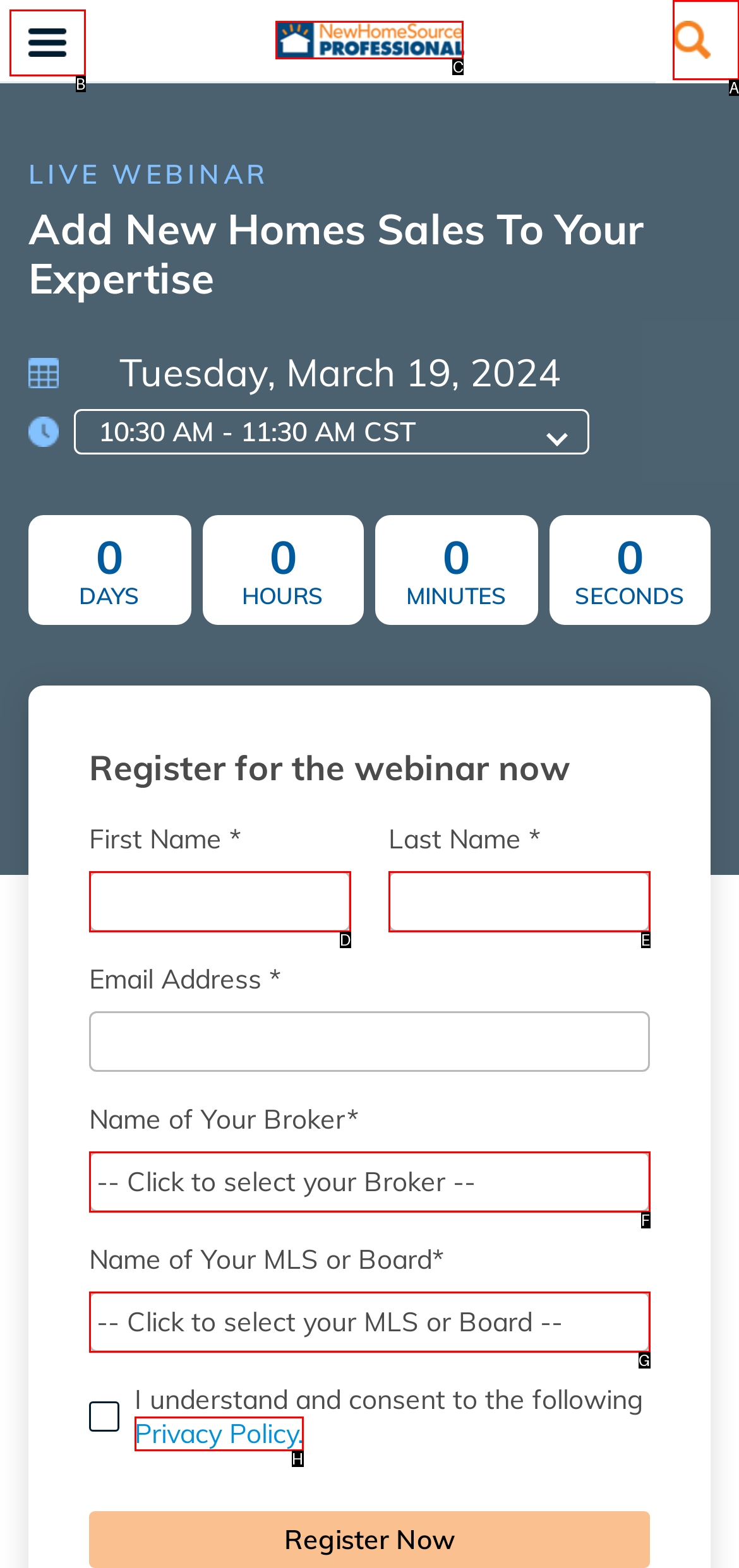Select the option that aligns with the description: parent_node: Last Name * aria-label="last_name"
Respond with the letter of the correct choice from the given options.

E